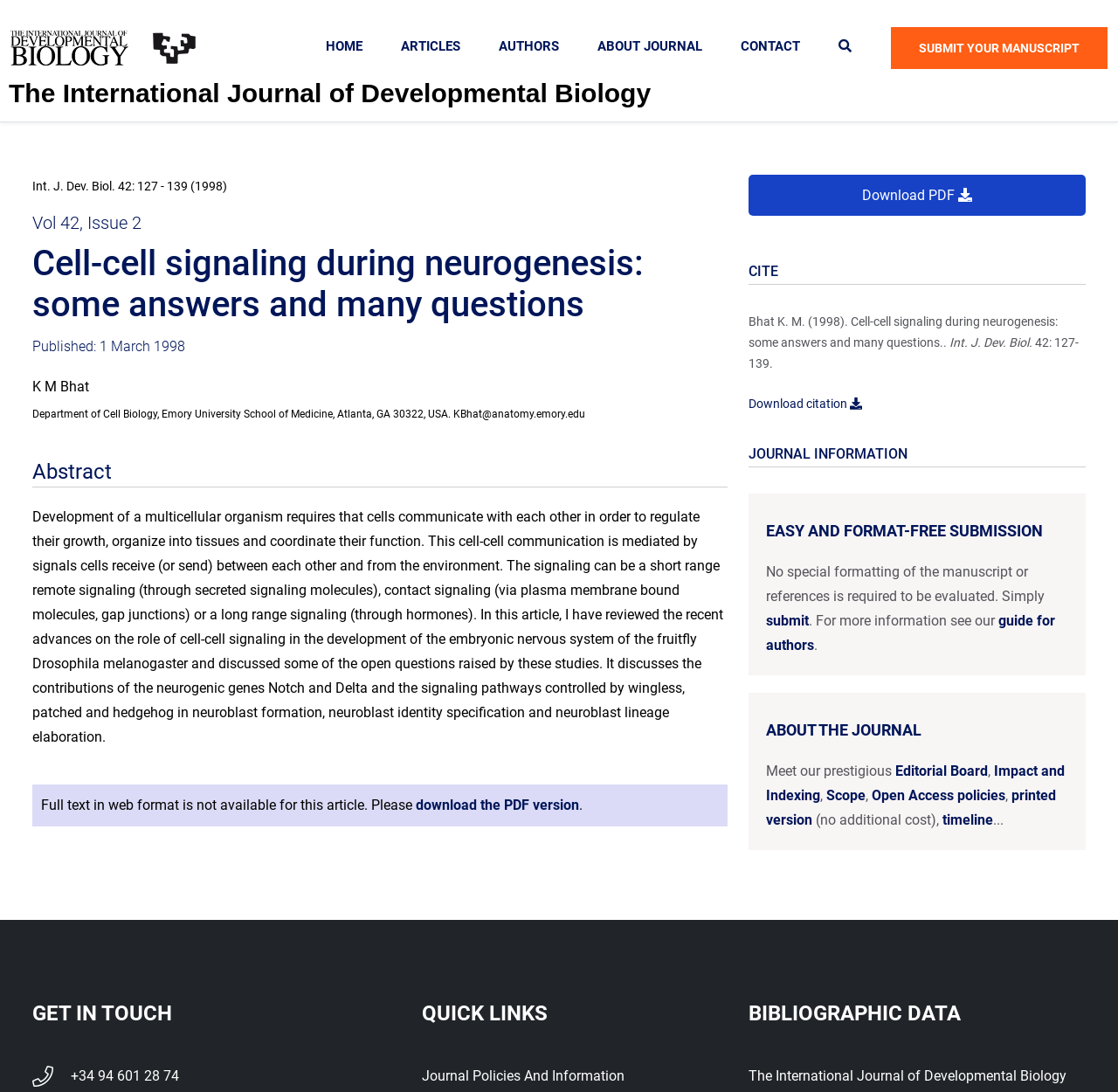Who is the author of the article?
Provide a concise answer using a single word or phrase based on the image.

K M Bhat